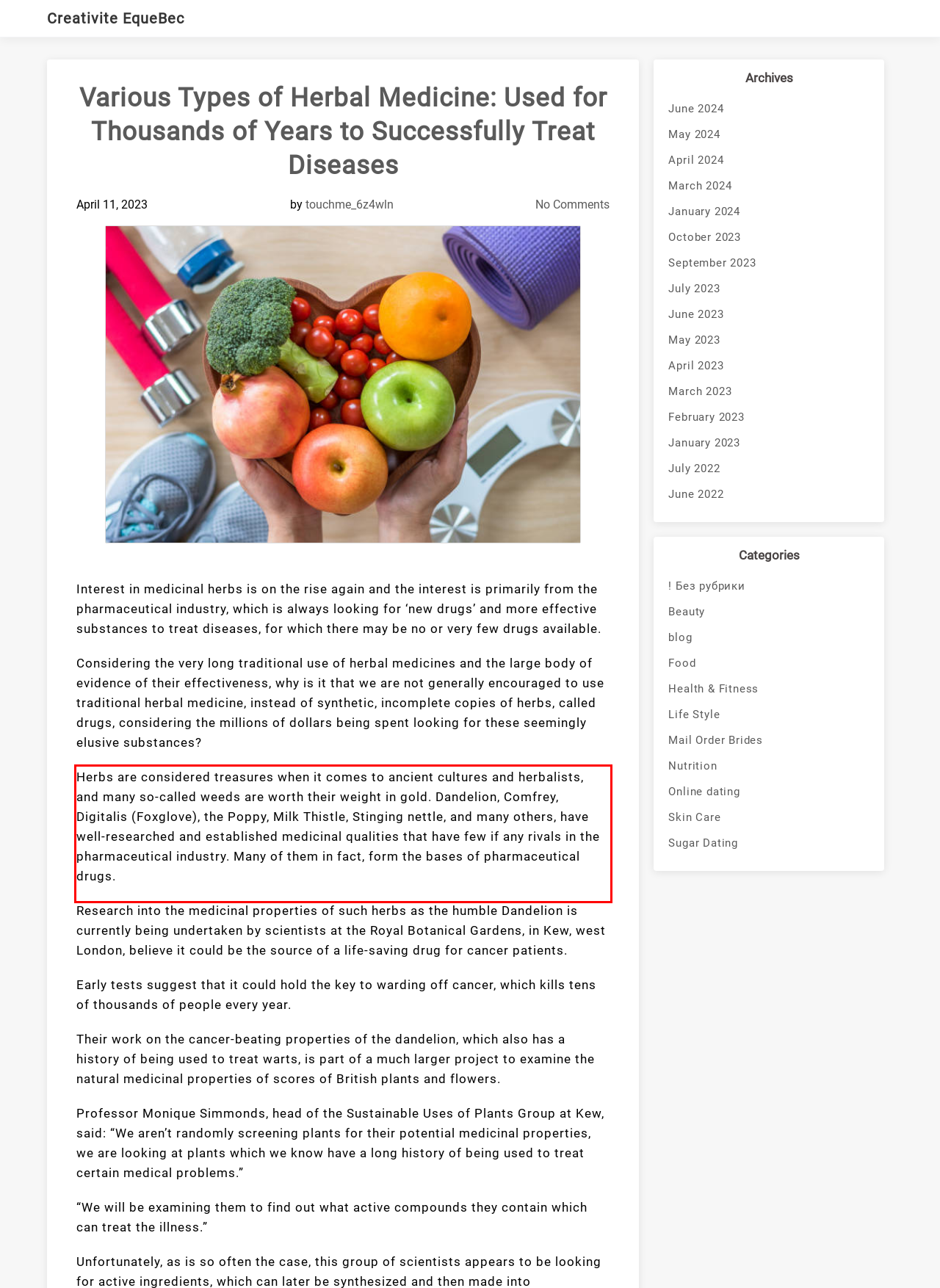There is a screenshot of a webpage with a red bounding box around a UI element. Please use OCR to extract the text within the red bounding box.

Herbs are considered treasures when it comes to ancient cultures and herbalists, and many so-called weeds are worth their weight in gold. Dandelion, Comfrey, Digitalis (Foxglove), the Poppy, Milk Thistle, Stinging nettle, and many others, have well-researched and established medicinal qualities that have few if any rivals in the pharmaceutical industry. Many of them in fact, form the bases of pharmaceutical drugs.